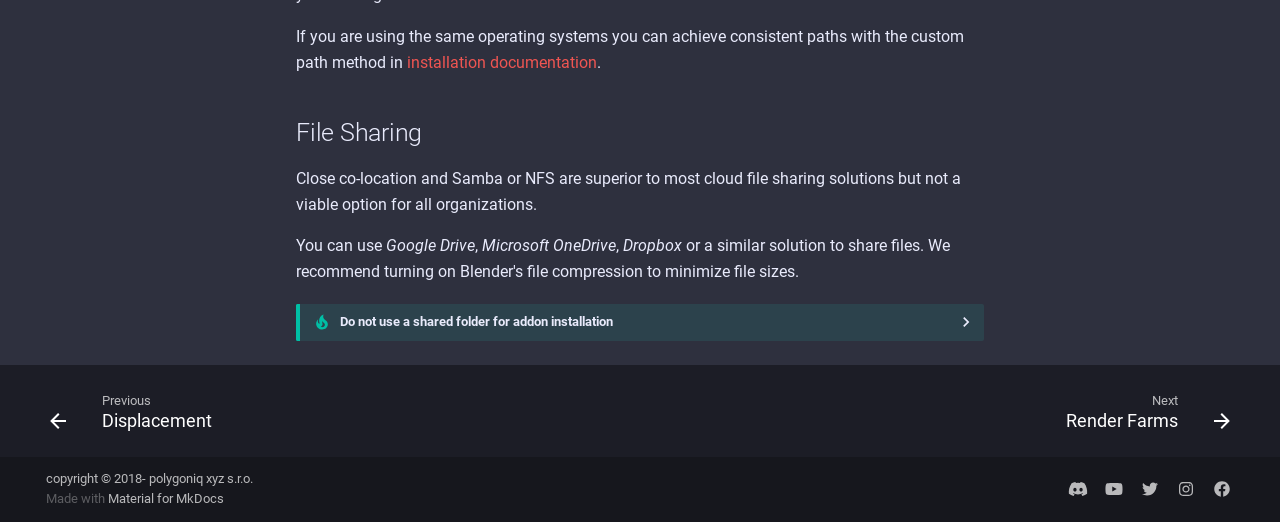Please locate the bounding box coordinates of the element that should be clicked to complete the given instruction: "Click on polygoniq xyz s.r.o.".

[0.116, 0.902, 0.198, 0.931]